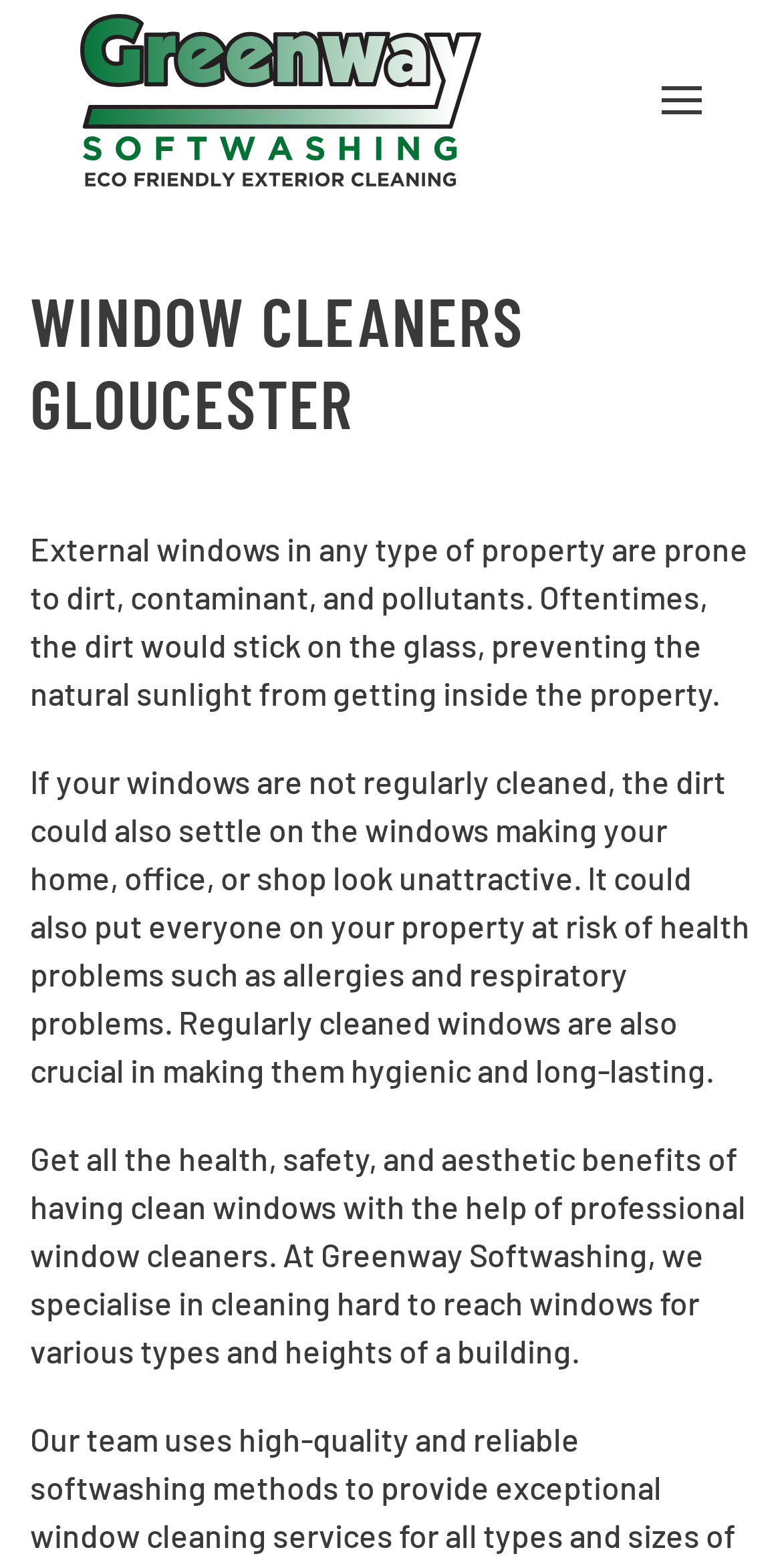Why are clean windows important for a property?
Examine the image and provide an in-depth answer to the question.

The webpage emphasizes the importance of clean windows in preventing health problems and ensuring safety, as dirty windows can put everyone on the property at risk of health problems such as allergies and respiratory problems.